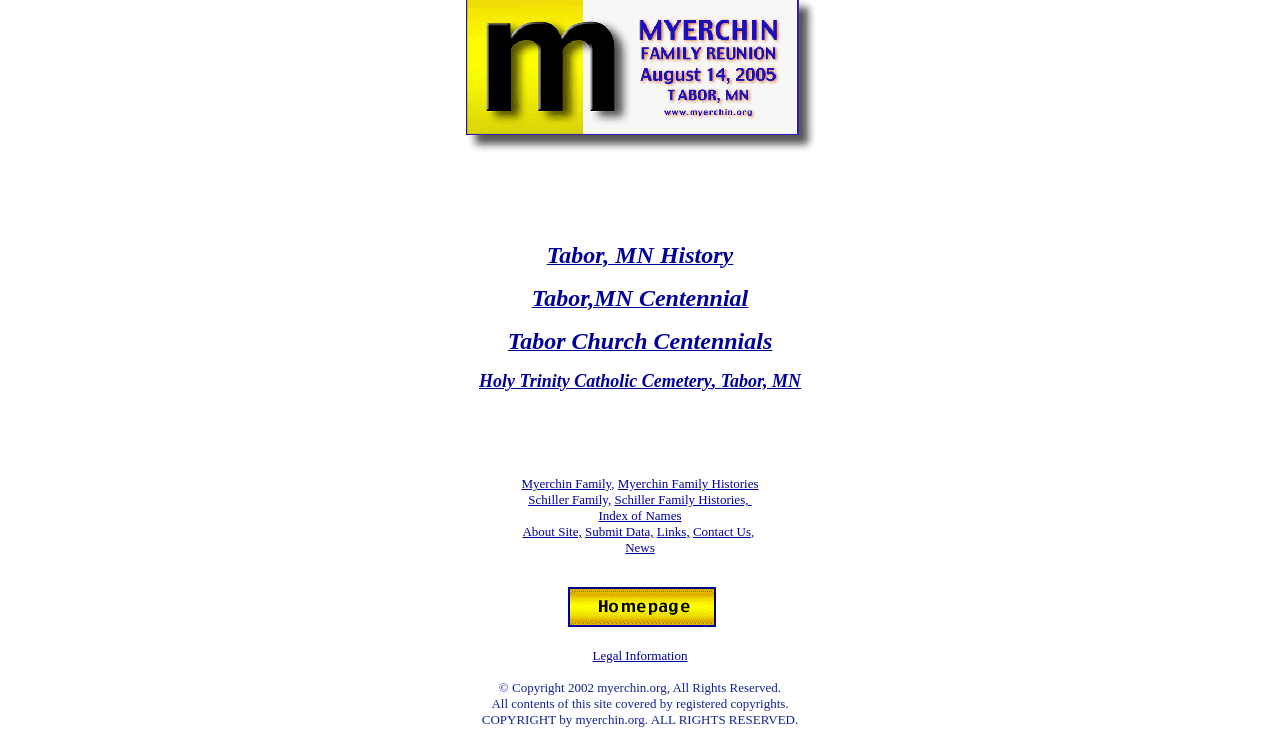Determine the bounding box coordinates of the element's region needed to click to follow the instruction: "Read Legal Information". Provide these coordinates as four float numbers between 0 and 1, formatted as [left, top, right, bottom].

[0.463, 0.878, 0.537, 0.901]